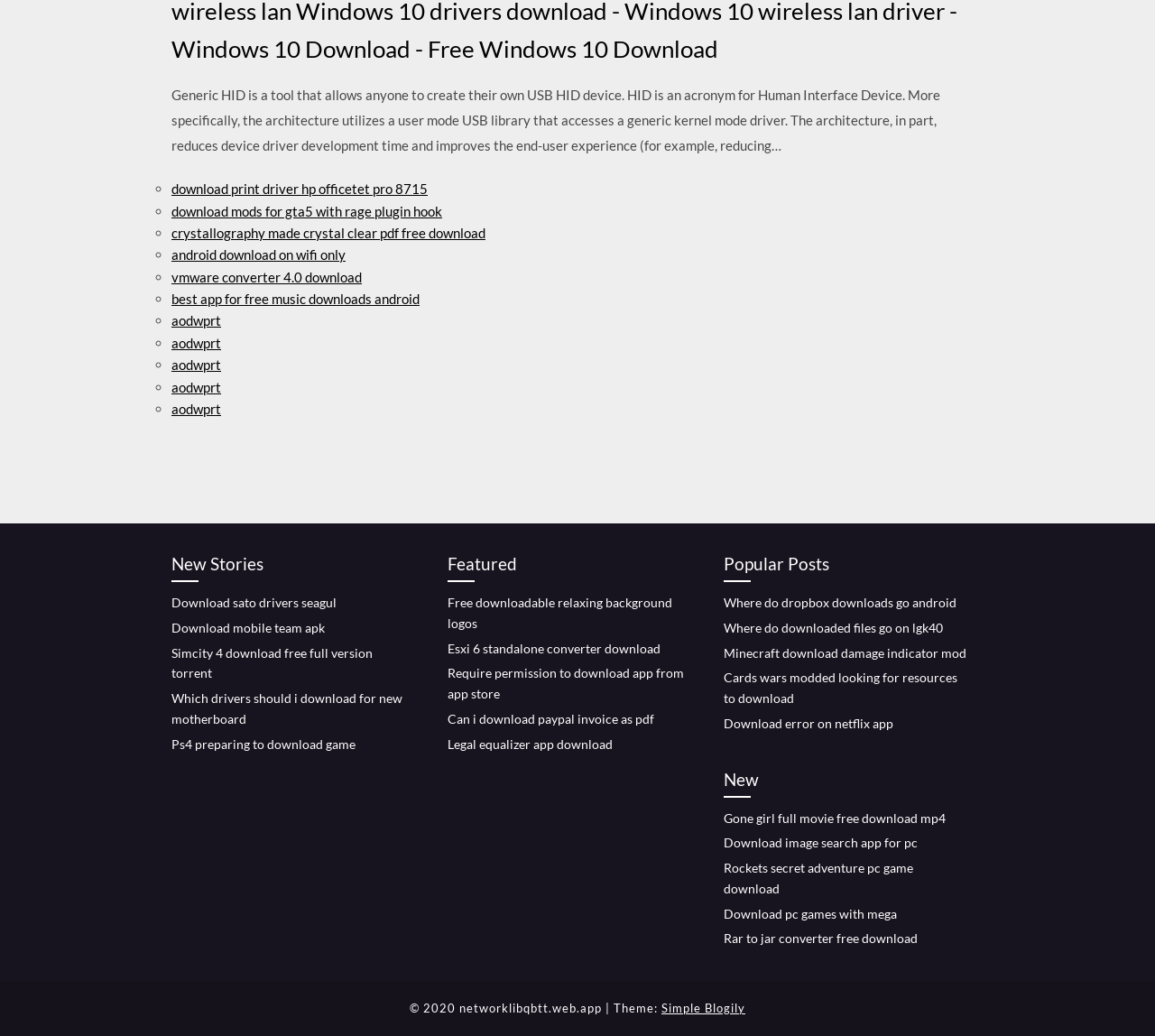Determine the bounding box coordinates for the area you should click to complete the following instruction: "download print driver hp officejet pro 8715".

[0.148, 0.174, 0.37, 0.19]